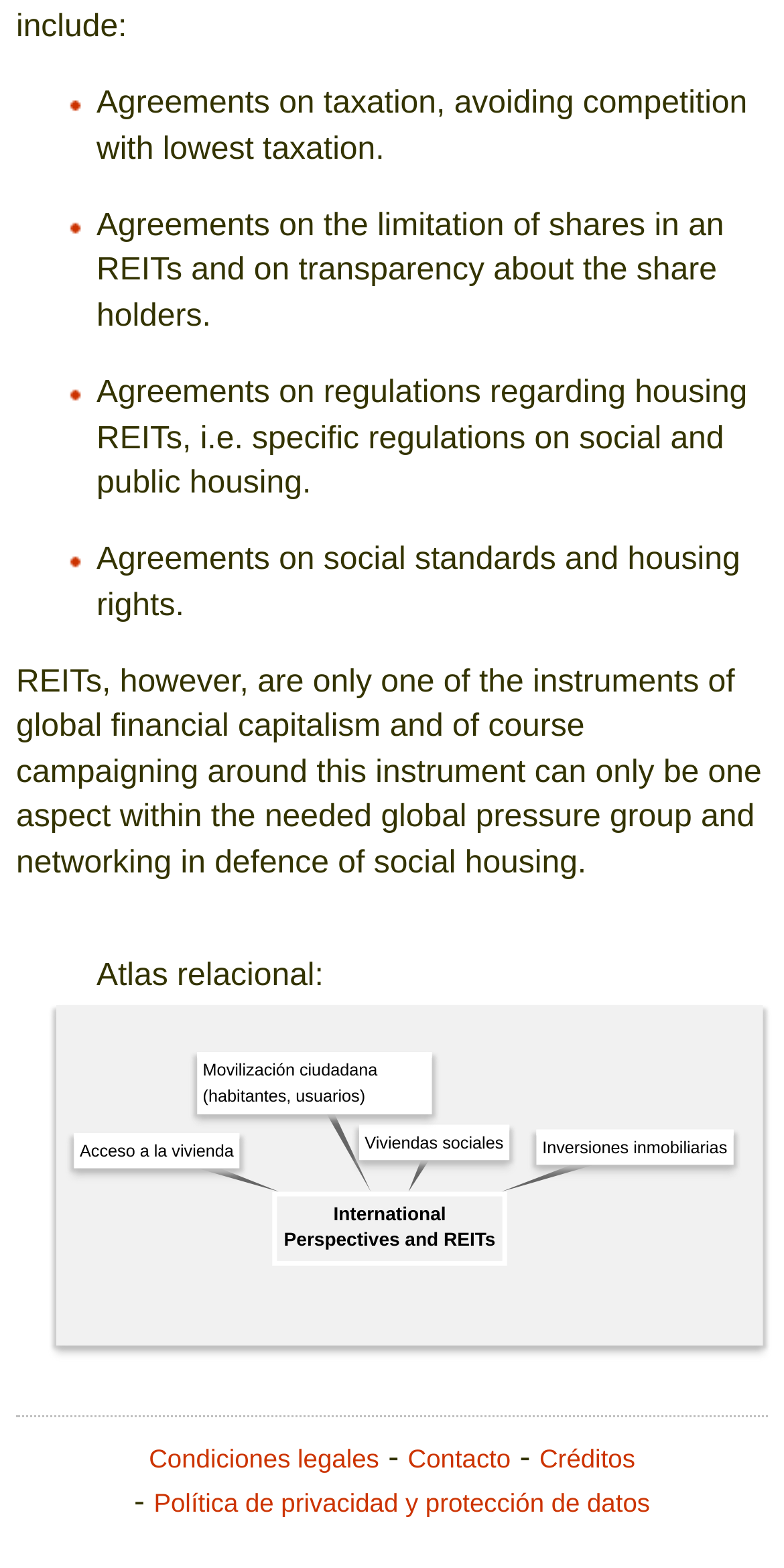Locate the bounding box coordinates of the area that needs to be clicked to fulfill the following instruction: "Click on 'Política de privacidad y protección de datos'". The coordinates should be in the format of four float numbers between 0 and 1, namely [left, top, right, bottom].

[0.196, 0.949, 0.829, 0.968]